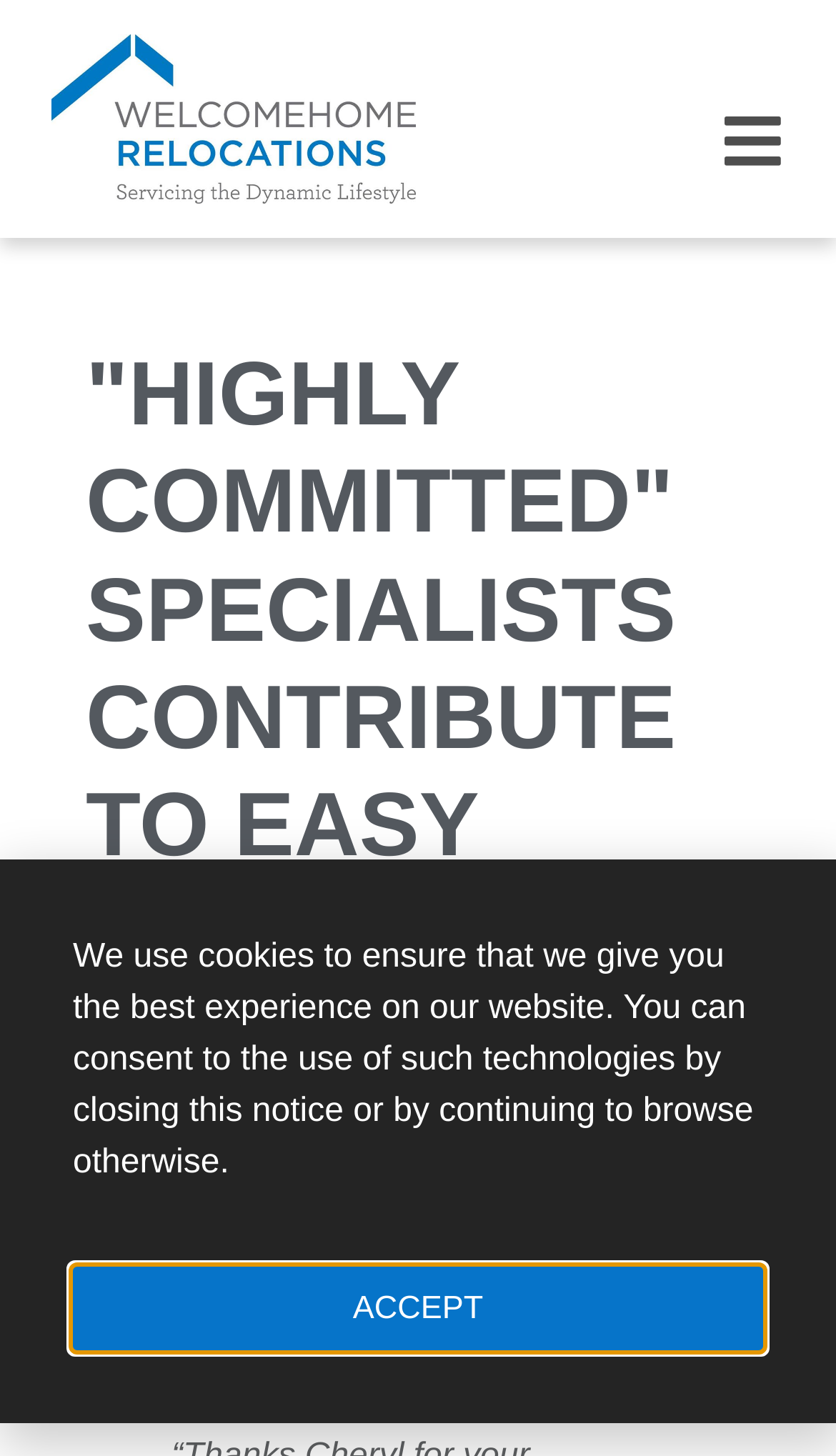Using the details in the image, give a detailed response to the question below:
What is the name of the relocation service?

I found the answer by looking at the link element with the text 'Relocation Services Canada - Relocation Services - Welcomehome Relocations' which suggests that Welcomehome Relocations is the name of the relocation service.